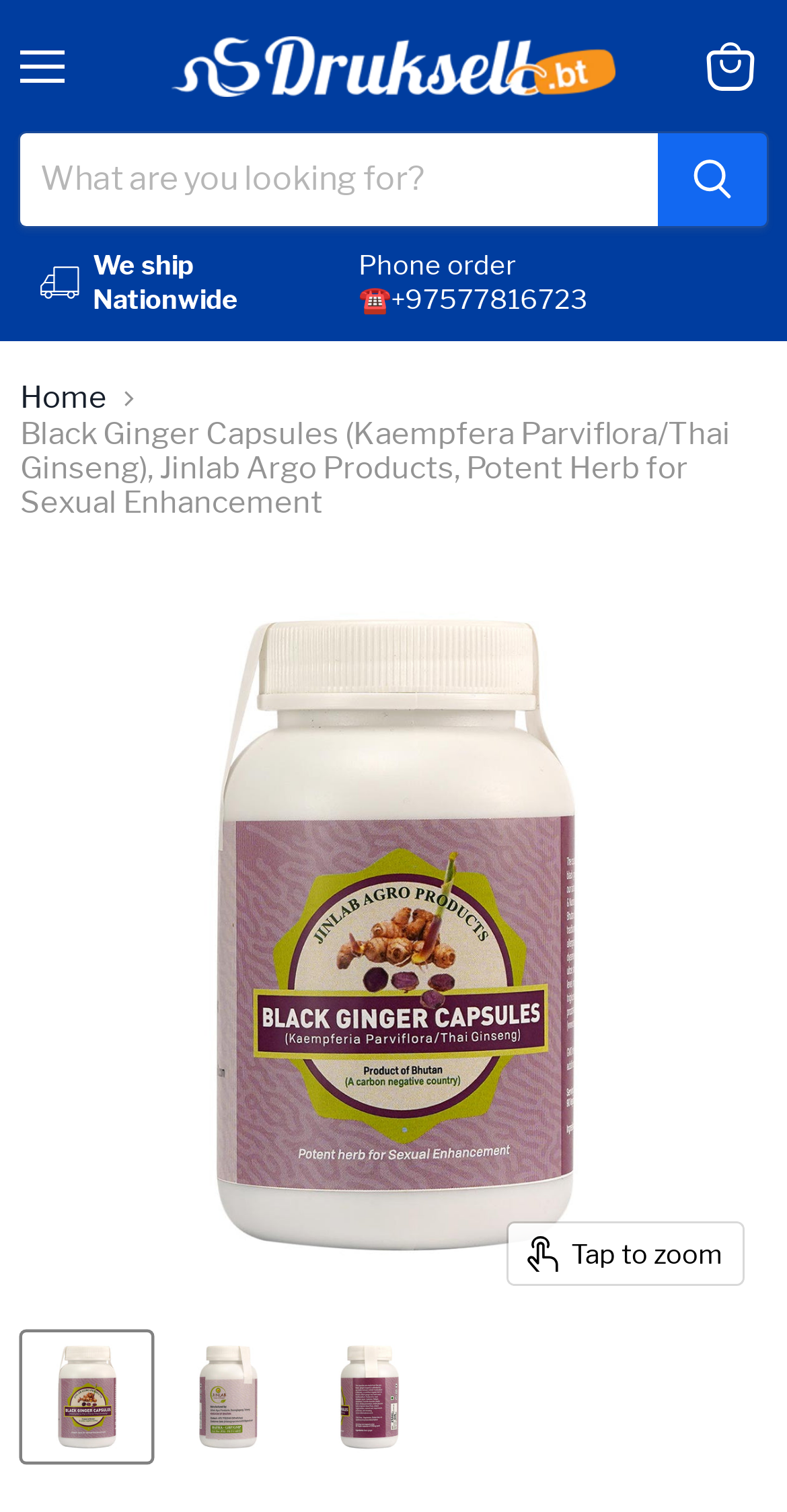What is the purpose of the 'Tap to zoom' button?
Please respond to the question thoroughly and include all relevant details.

The 'Tap to zoom' button is likely used to zoom in on the product image, allowing users to get a closer look at the product.